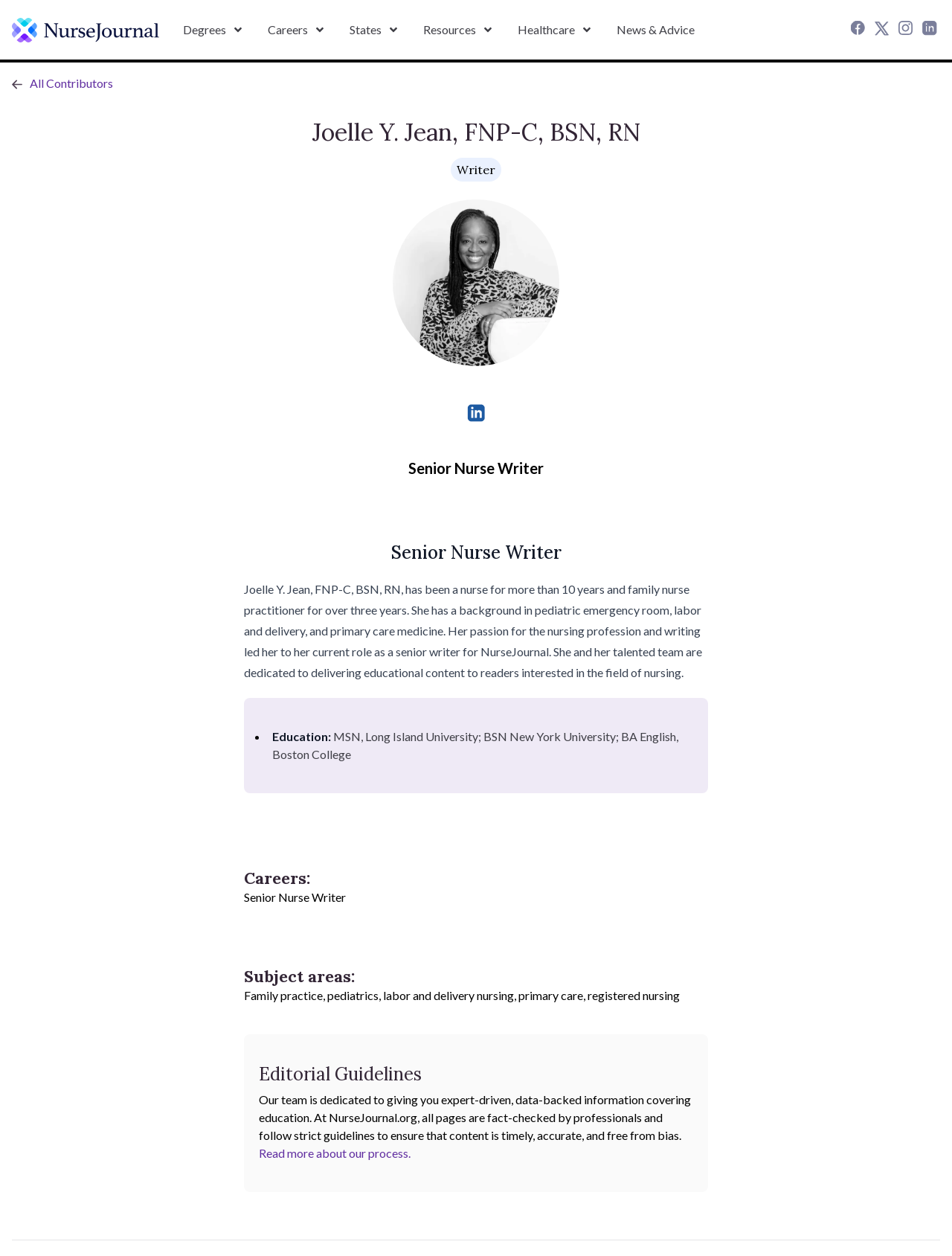What is the purpose of the NurseJournal website?
Based on the screenshot, give a detailed explanation to answer the question.

The purpose of the website can be inferred by reading the Editorial Guidelines section, which states that the team is dedicated to giving expert-driven, data-backed information covering education, and that all pages are fact-checked by professionals to ensure that content is timely, accurate, and free from bias.